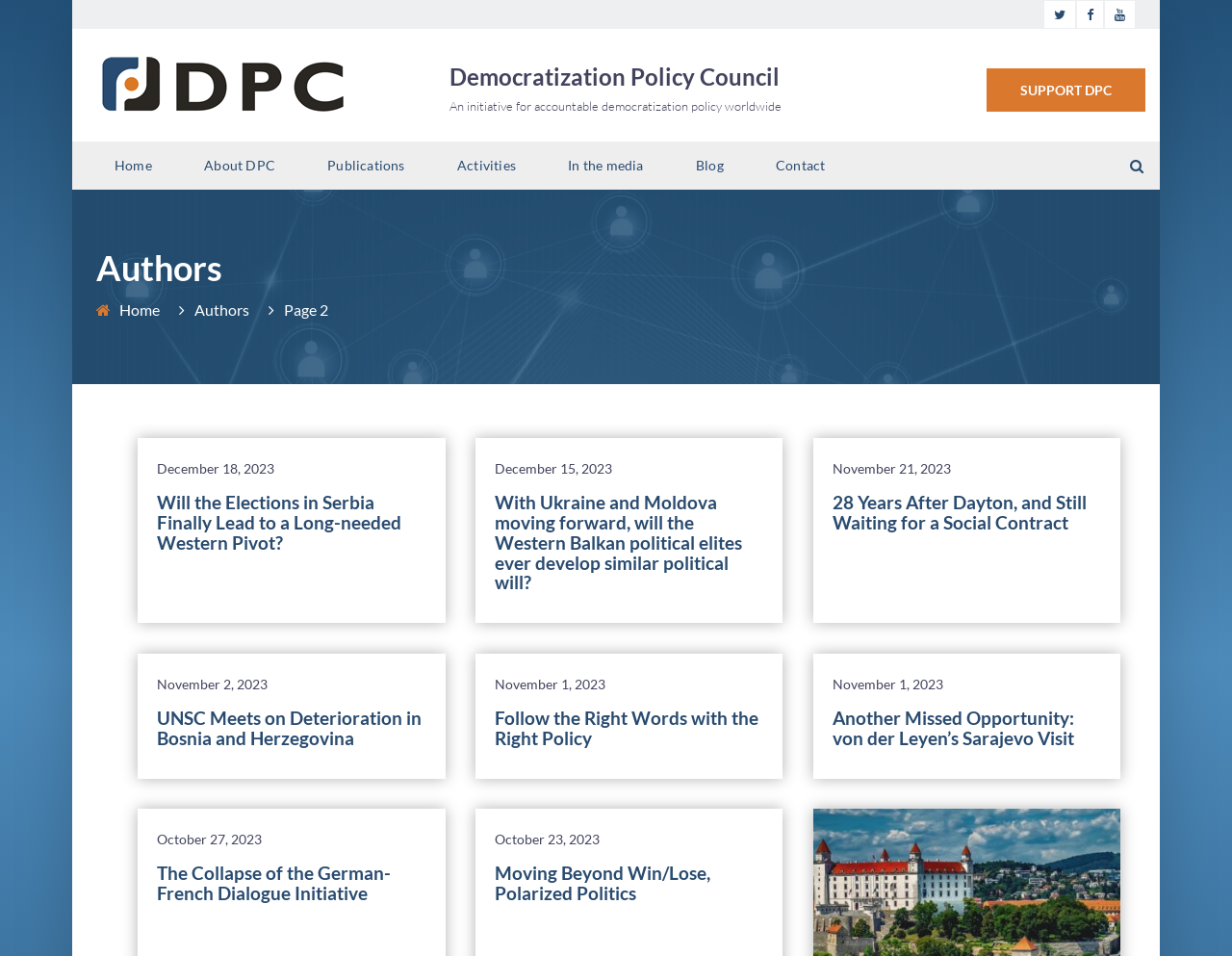Please determine the bounding box coordinates of the element to click in order to execute the following instruction: "Check the 'SUPPORT DPC' link". The coordinates should be four float numbers between 0 and 1, specified as [left, top, right, bottom].

[0.801, 0.072, 0.93, 0.117]